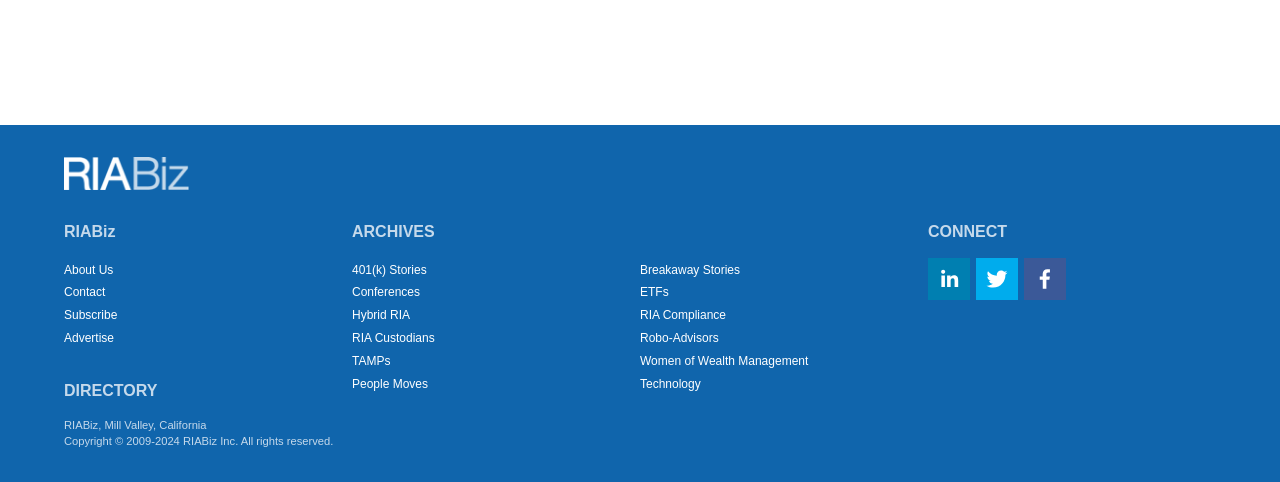Please find the bounding box coordinates of the element that must be clicked to perform the given instruction: "View the DIRECTORY". The coordinates should be four float numbers from 0 to 1, i.e., [left, top, right, bottom].

[0.05, 0.79, 0.275, 0.831]